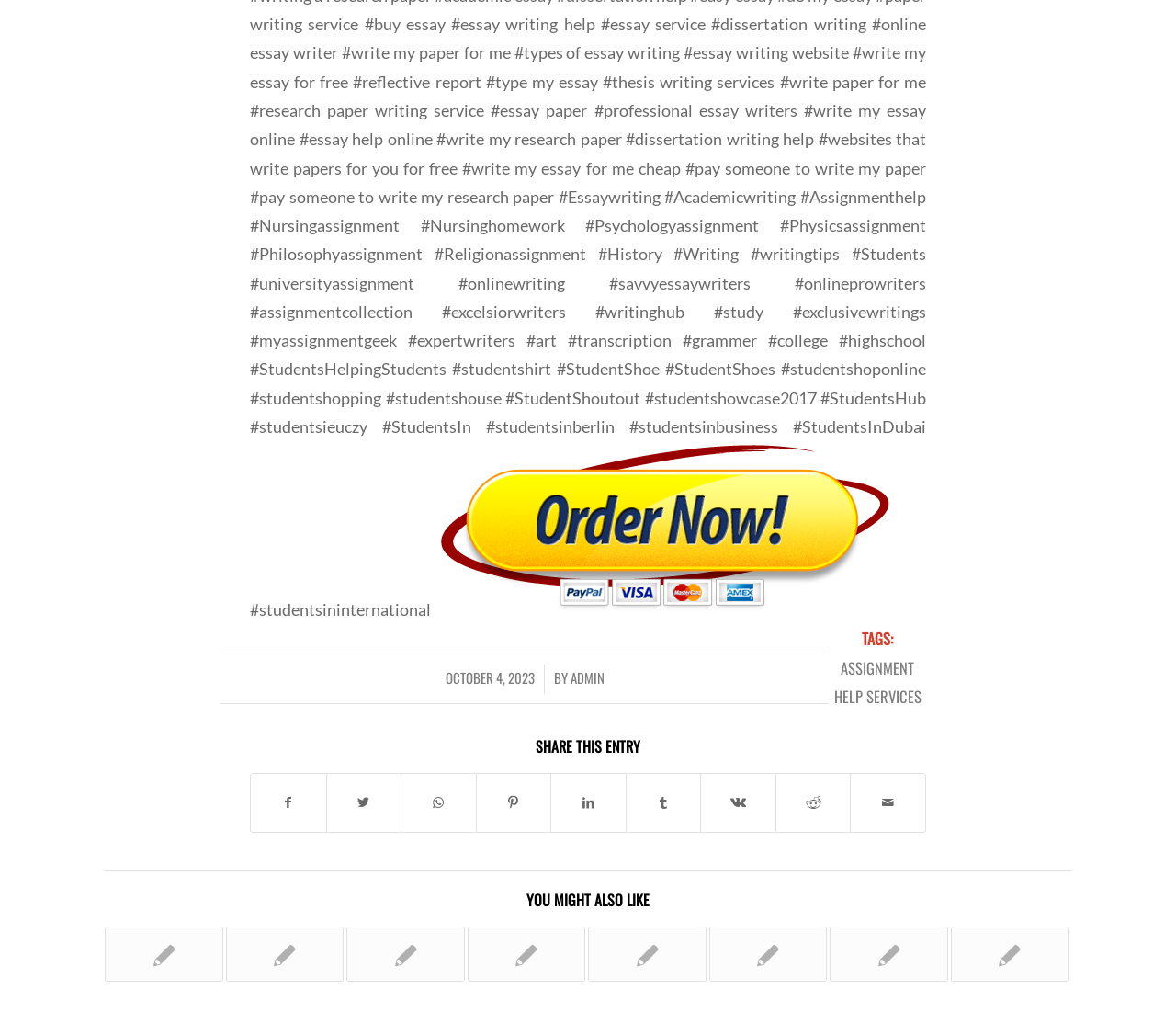Find and specify the bounding box coordinates that correspond to the clickable region for the instruction: "View related article 'September 2023 Application The Strategic Planning Process'".

[0.089, 0.916, 0.189, 0.97]